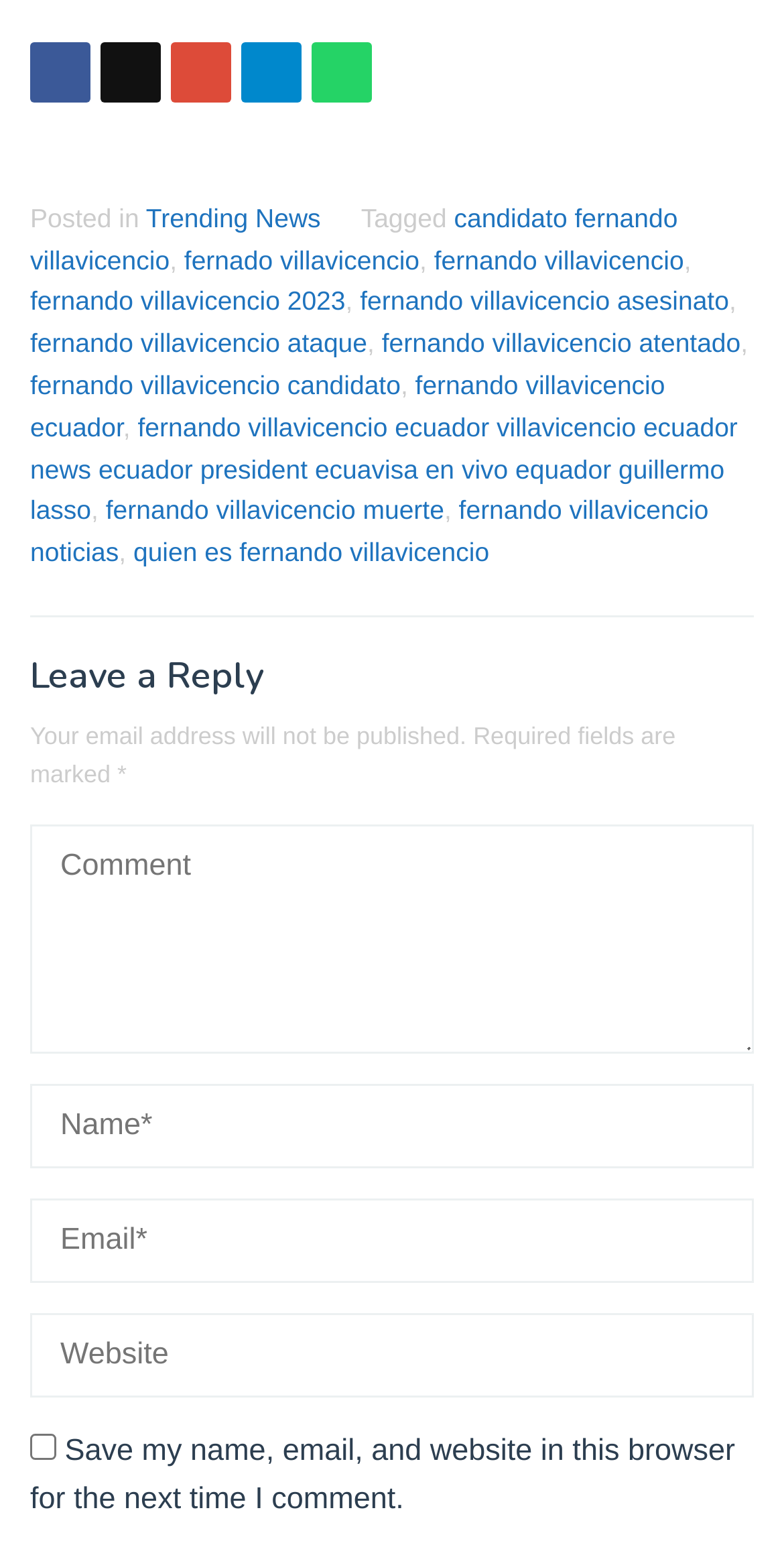Please find the bounding box coordinates of the element's region to be clicked to carry out this instruction: "Check the save my name checkbox".

[0.038, 0.929, 0.072, 0.946]